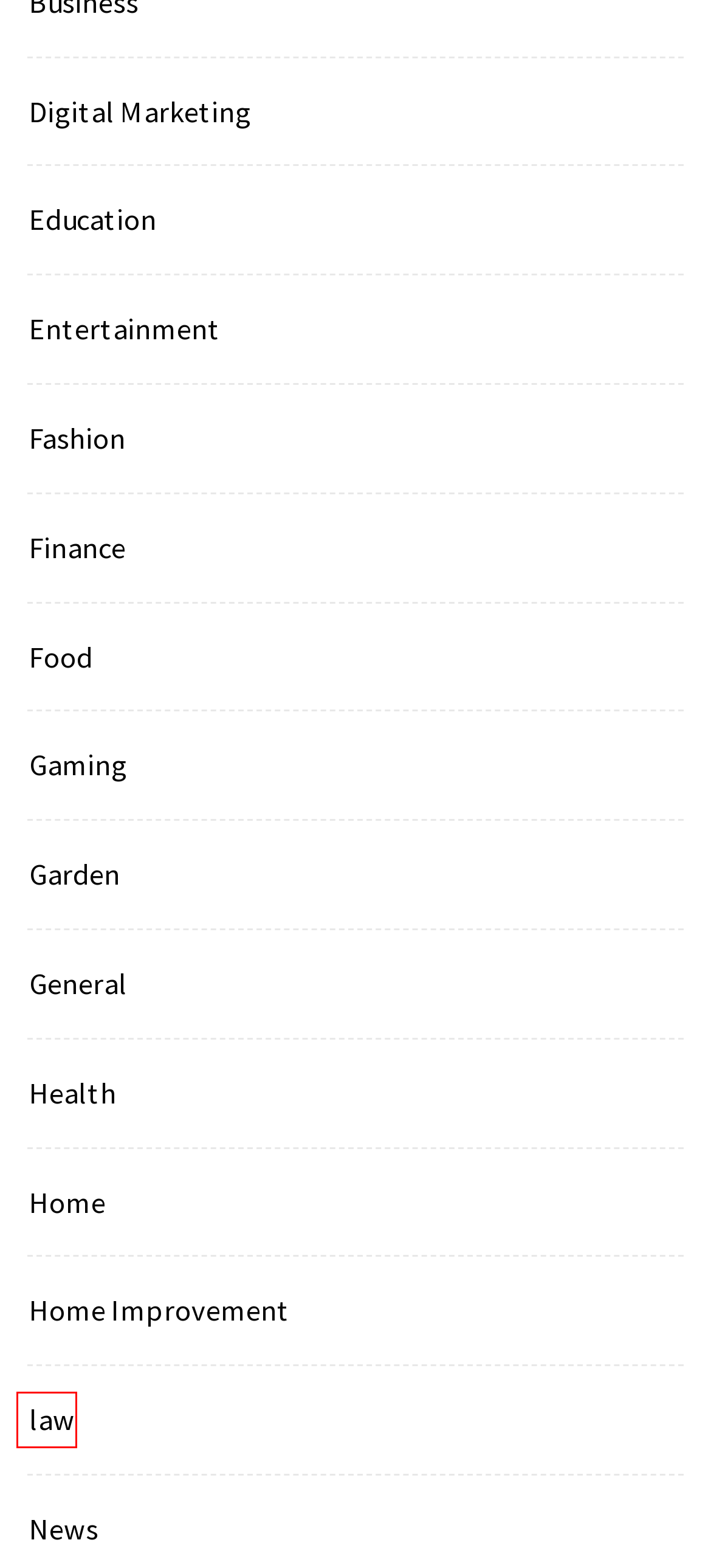Review the screenshot of a webpage which includes a red bounding box around an element. Select the description that best fits the new webpage once the element in the bounding box is clicked. Here are the candidates:
A. Home – Villa Mercedita
B. Entertainment – Villa Mercedita
C. Food – Villa Mercedita
D. Garden – Villa Mercedita
E. law – Villa Mercedita
F. Finance – Villa Mercedita
G. News – Villa Mercedita
H. Home Improvement – Villa Mercedita

E